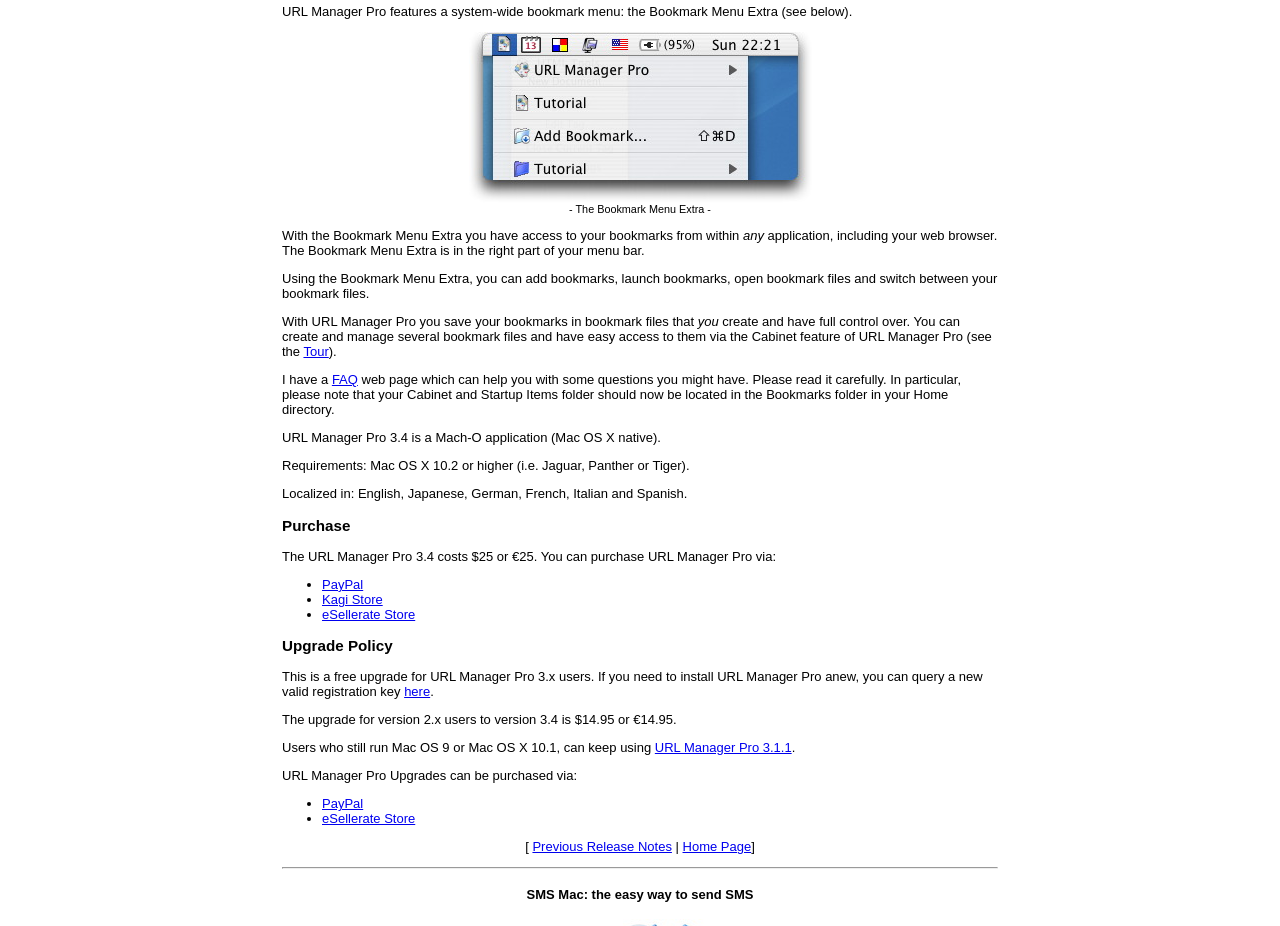Could you indicate the bounding box coordinates of the region to click in order to complete this instruction: "Click the 'PayPal' link".

[0.252, 0.623, 0.284, 0.639]